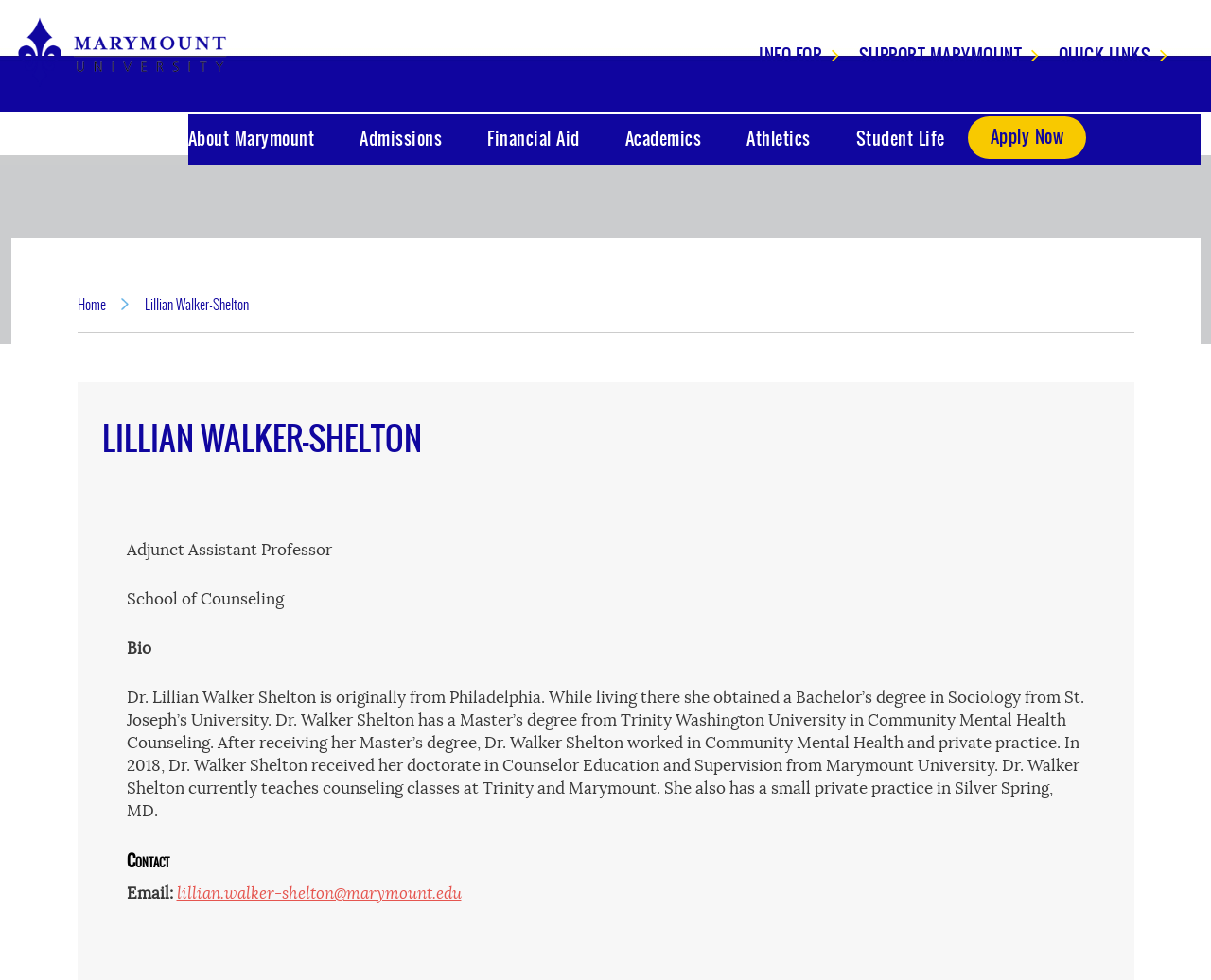Answer the question in one word or a short phrase:
What is the name of the university mentioned in the top-left corner?

Marymount University